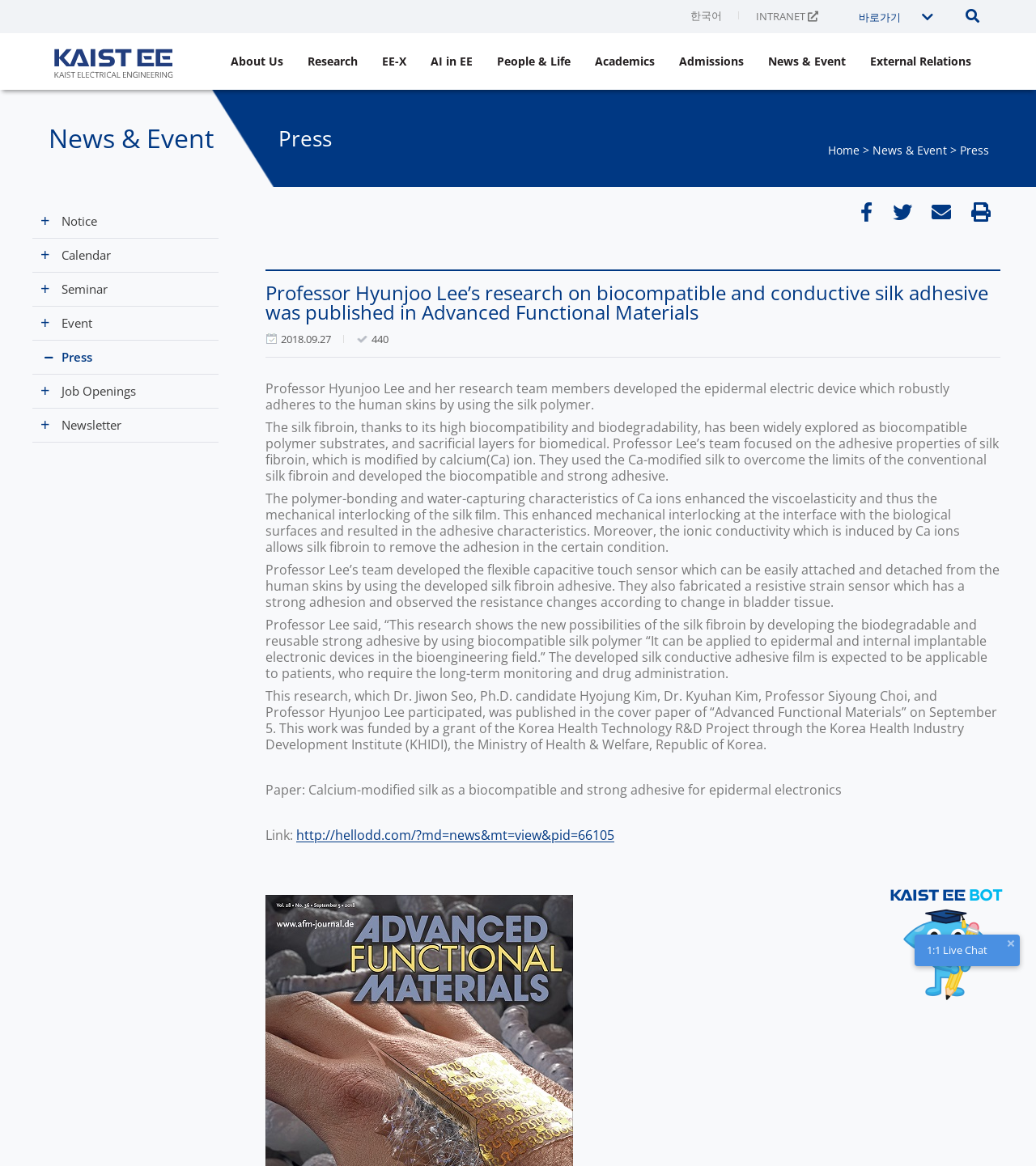What is the main title displayed on this webpage?

Professor Hyunjoo Lee’s research on biocompatible and conductive silk adhesive was published in Advanced Functional Materials